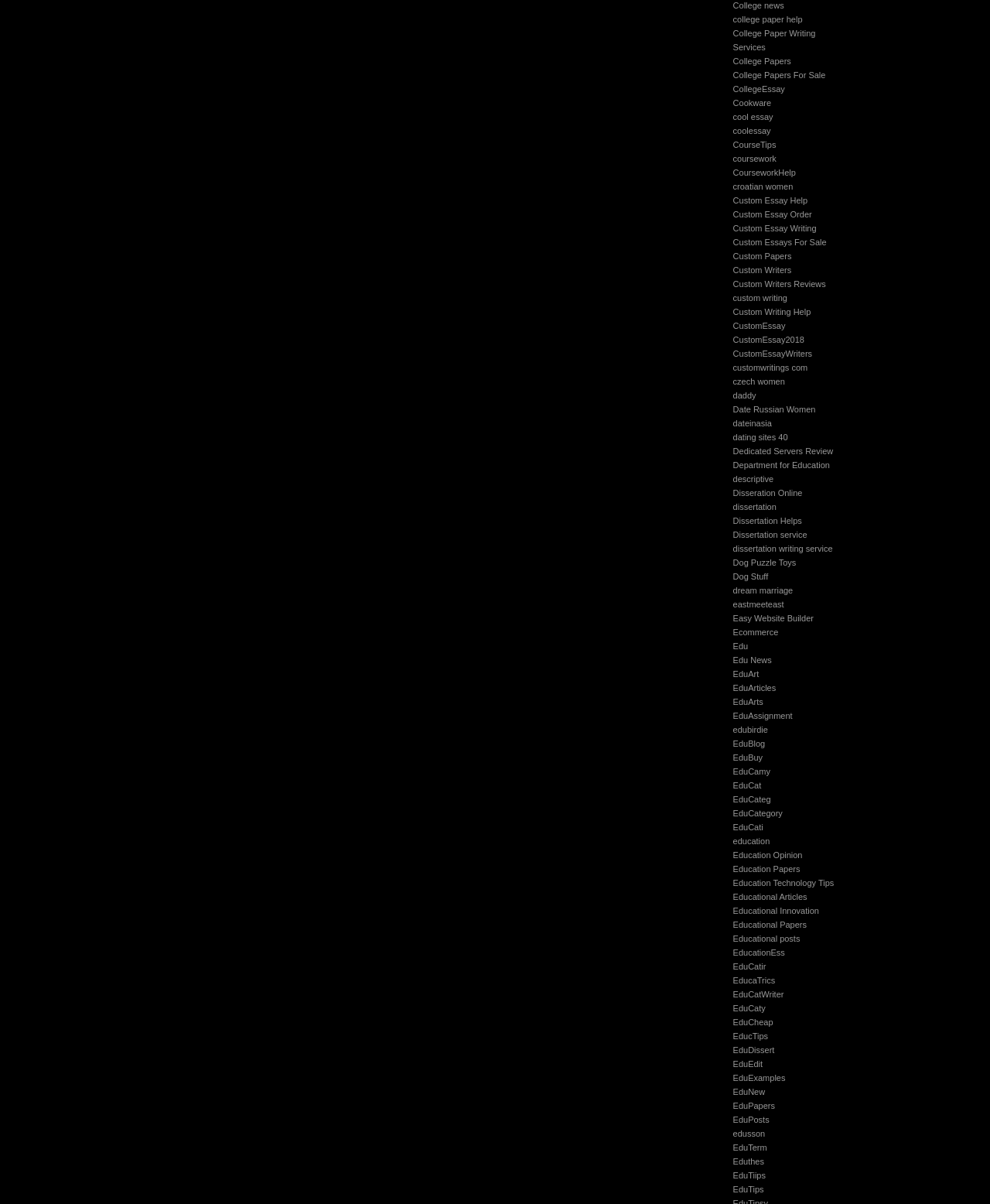Respond concisely with one word or phrase to the following query:
What is the main topic of this webpage?

Education